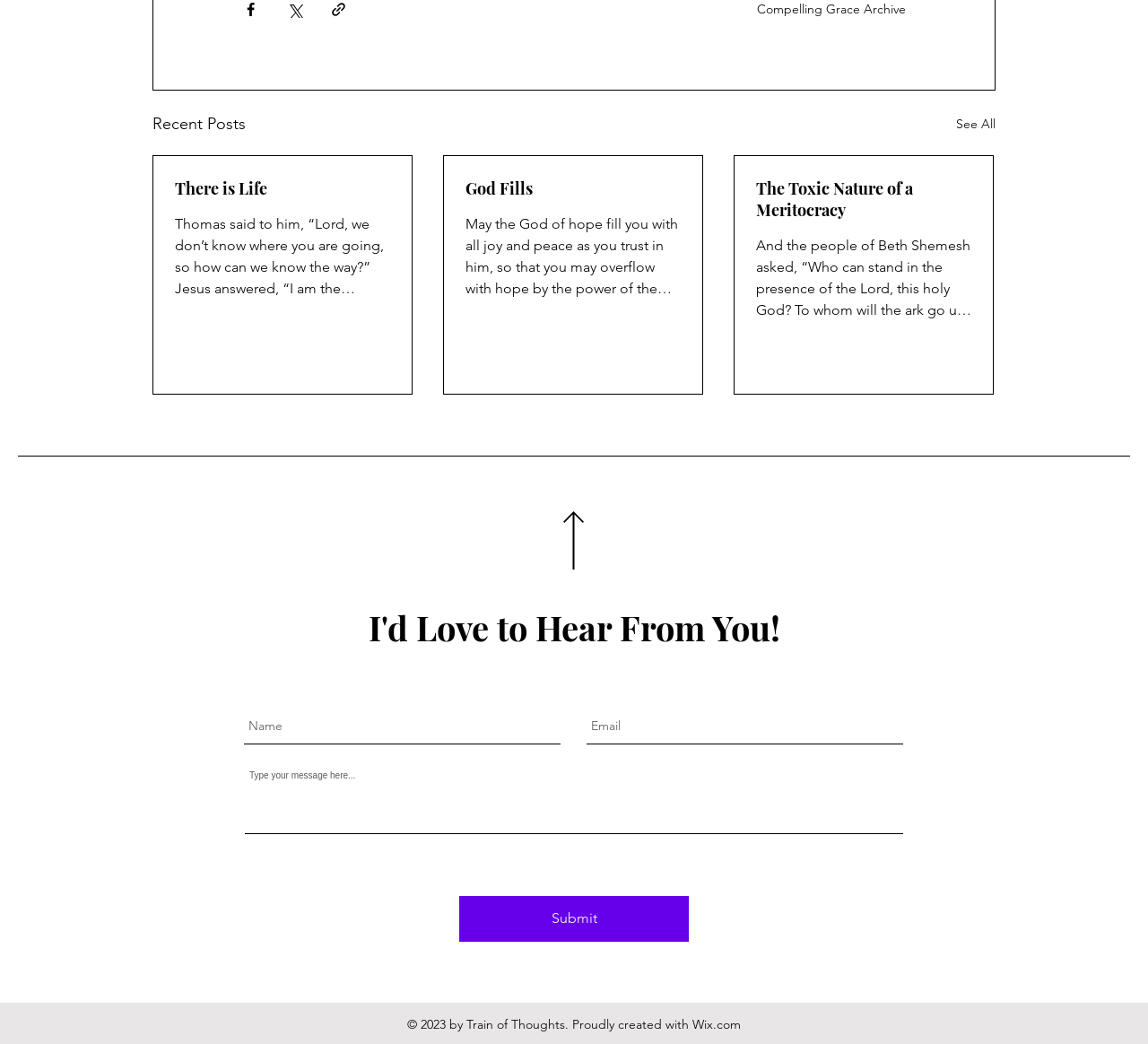Provide your answer in a single word or phrase: 
What is the copyright information at the bottom of the webpage?

2023 by Train of Thoughts